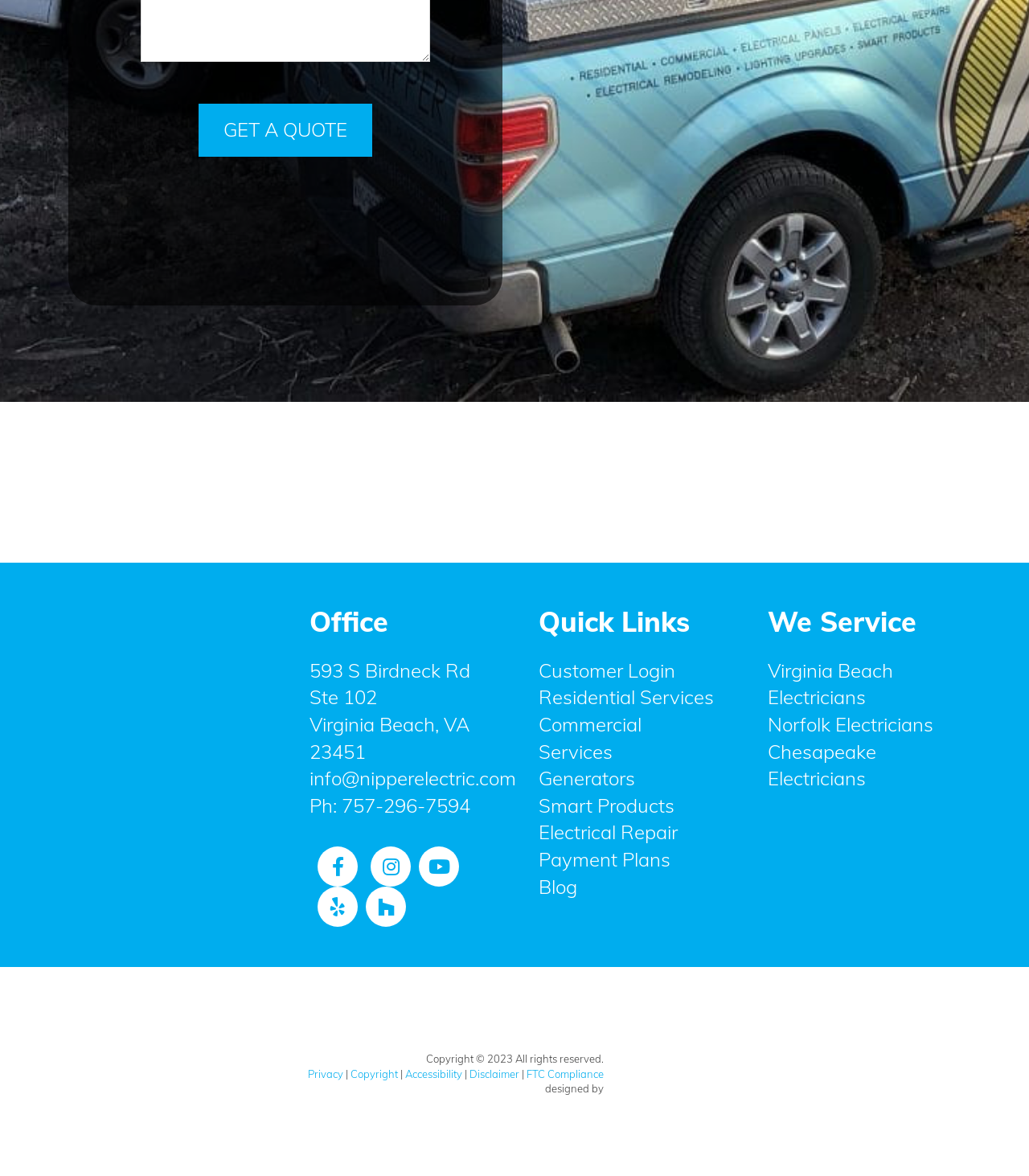Highlight the bounding box coordinates of the element that should be clicked to carry out the following instruction: "Contact Nipper Electric via email". The coordinates must be given as four float numbers ranging from 0 to 1, i.e., [left, top, right, bottom].

[0.301, 0.652, 0.502, 0.672]